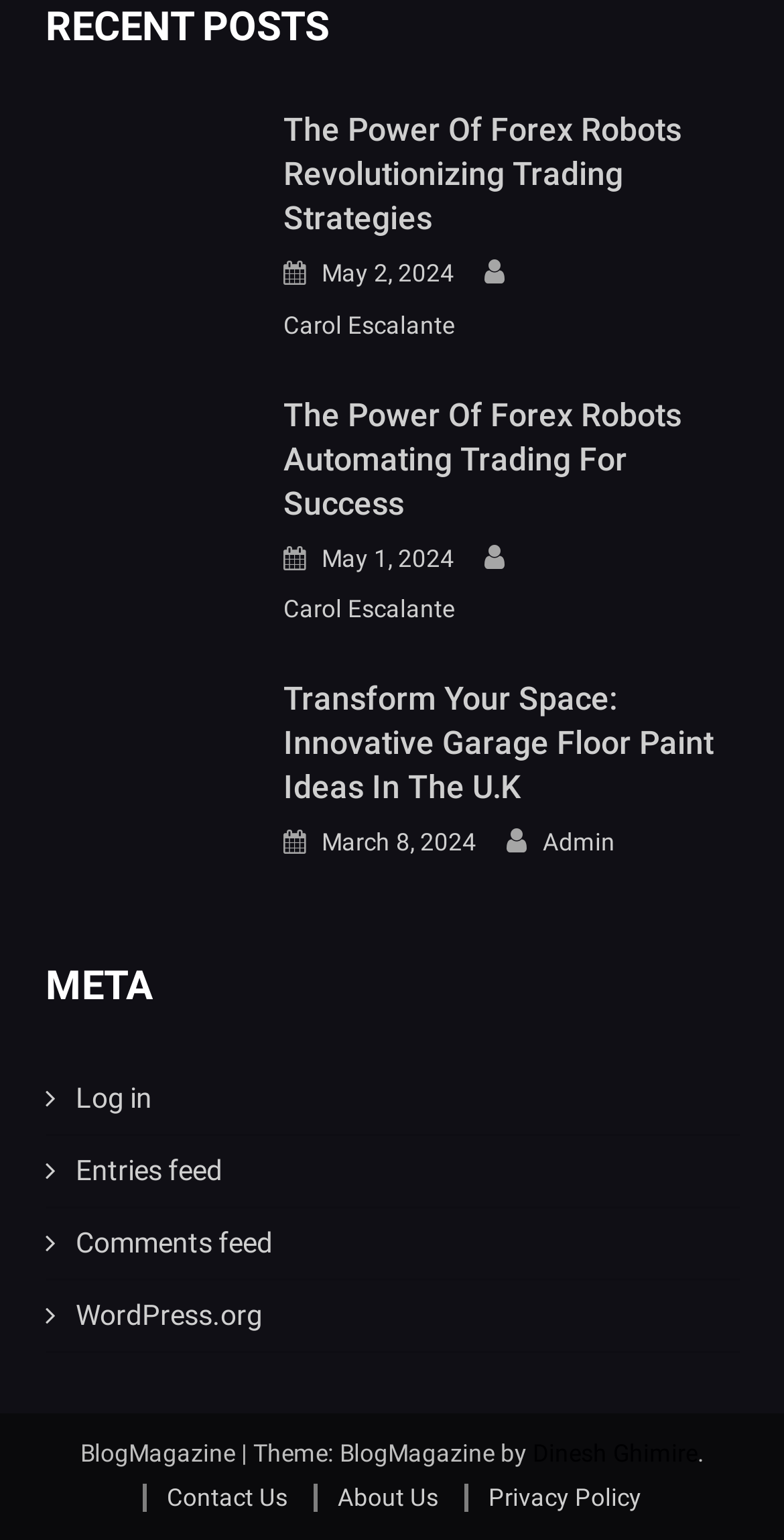Locate the bounding box coordinates of the segment that needs to be clicked to meet this instruction: "Click on 'Forex Robots'".

[0.058, 0.107, 0.323, 0.128]